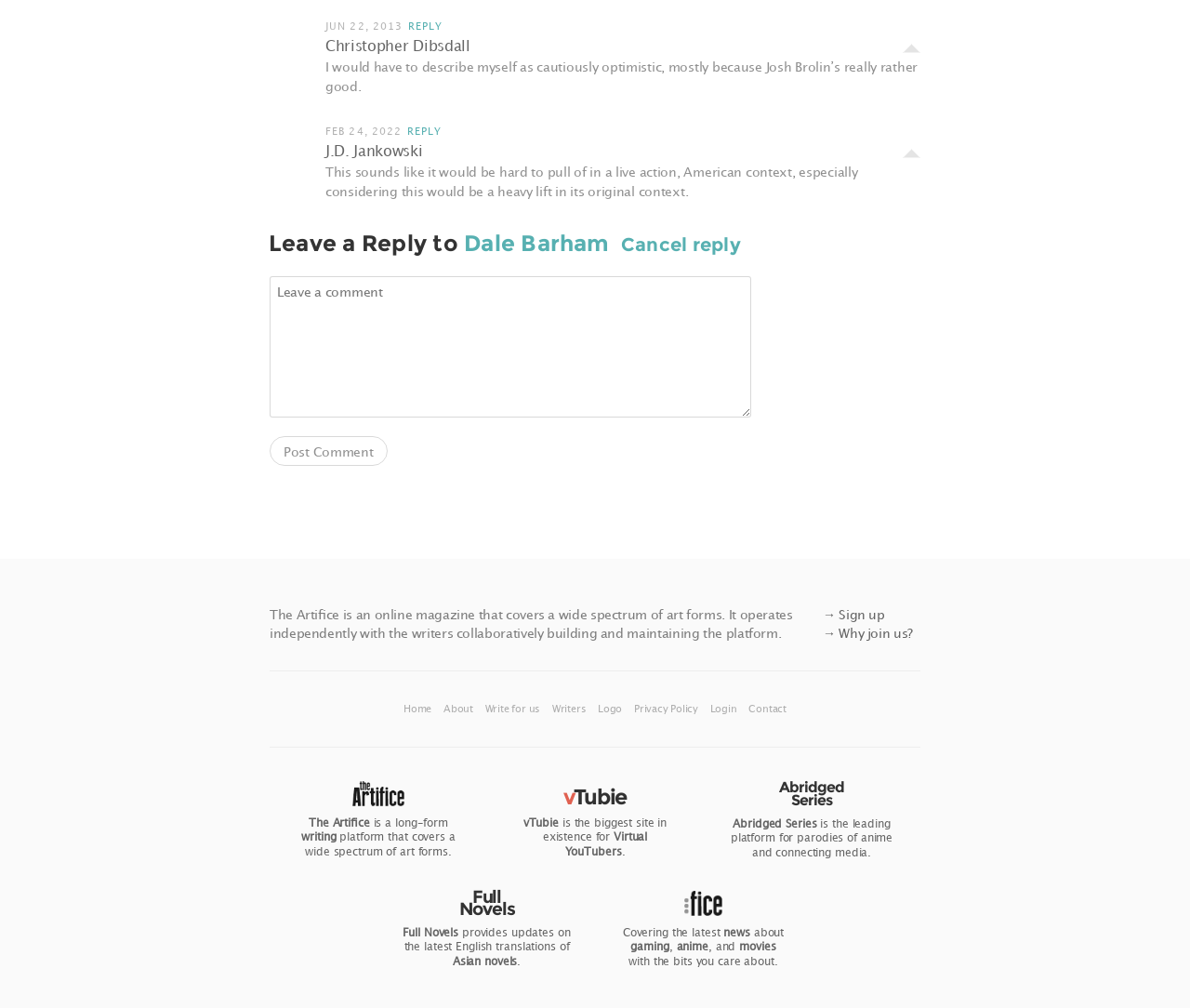Provide the bounding box coordinates for the specified HTML element described in this description: "Reply". The coordinates should be four float numbers ranging from 0 to 1, in the format [left, top, right, bottom].

[0.342, 0.124, 0.371, 0.136]